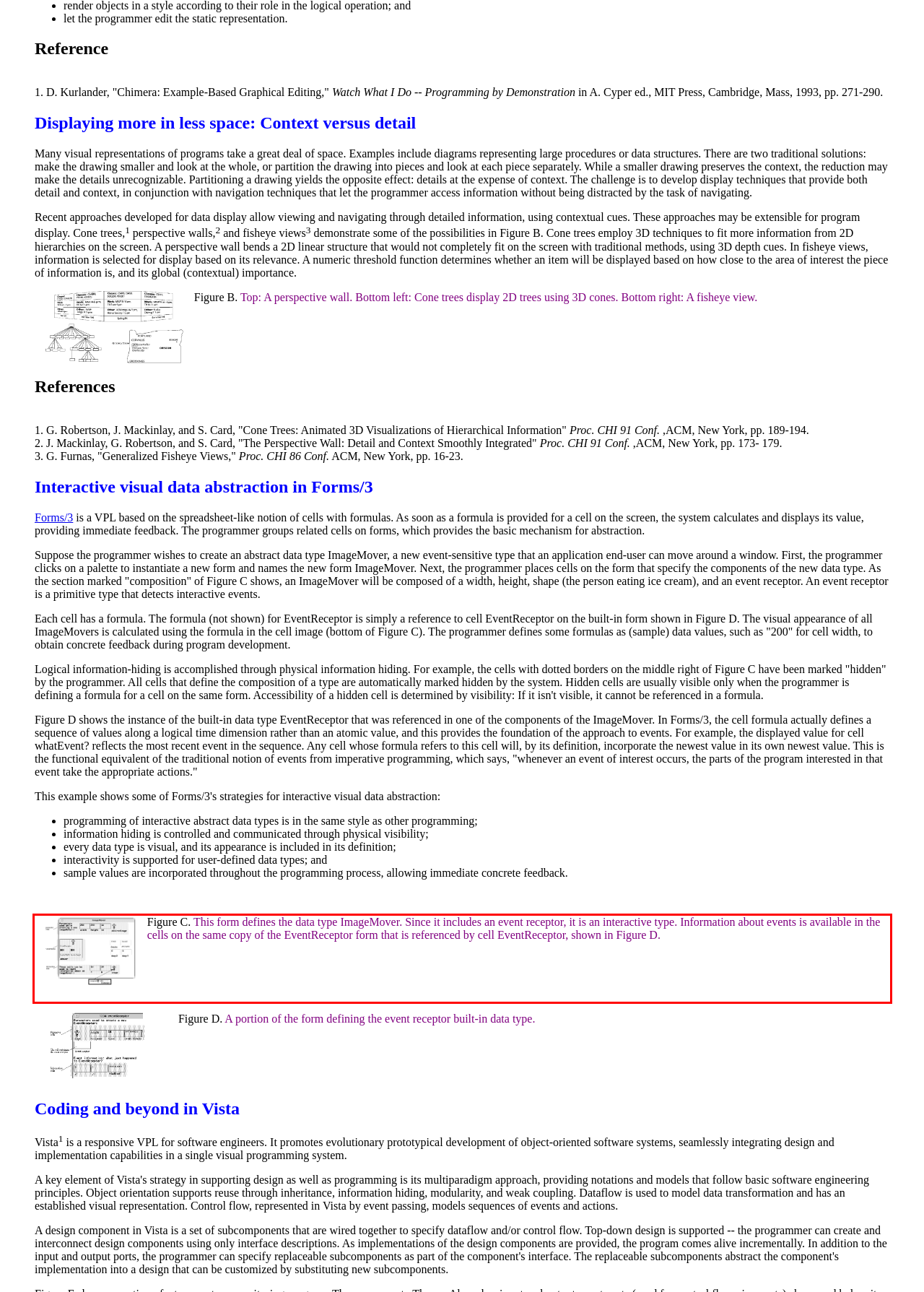With the provided screenshot of a webpage, locate the red bounding box and perform OCR to extract the text content inside it.

Figure C. This form defines the data type ImageMover. Since it includes an event receptor, it is an interactive type. Information about events is available in the cells on the same copy of the EventReceptor form that is referenced by cell EventReceptor, shown in Figure D.